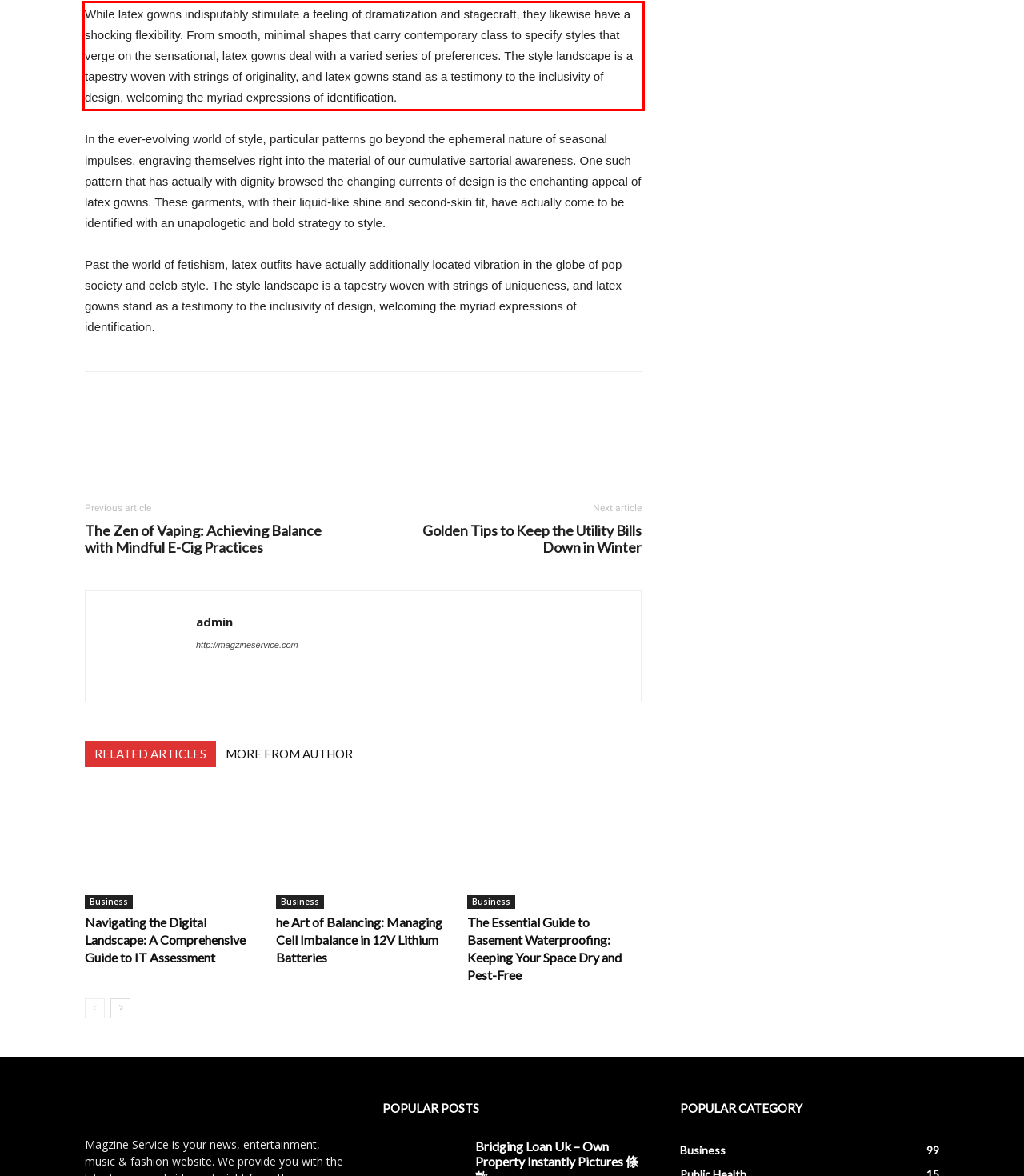Please identify the text within the red rectangular bounding box in the provided webpage screenshot.

While latex gowns indisputably stimulate a feeling of dramatization and stagecraft, they likewise have a shocking flexibility. From smooth, minimal shapes that carry contemporary class to specify styles that verge on the sensational, latex gowns deal with a varied series of preferences. The style landscape is a tapestry woven with strings of originality, and latex gowns stand as a testimony to the inclusivity of design, welcoming the myriad expressions of identification.